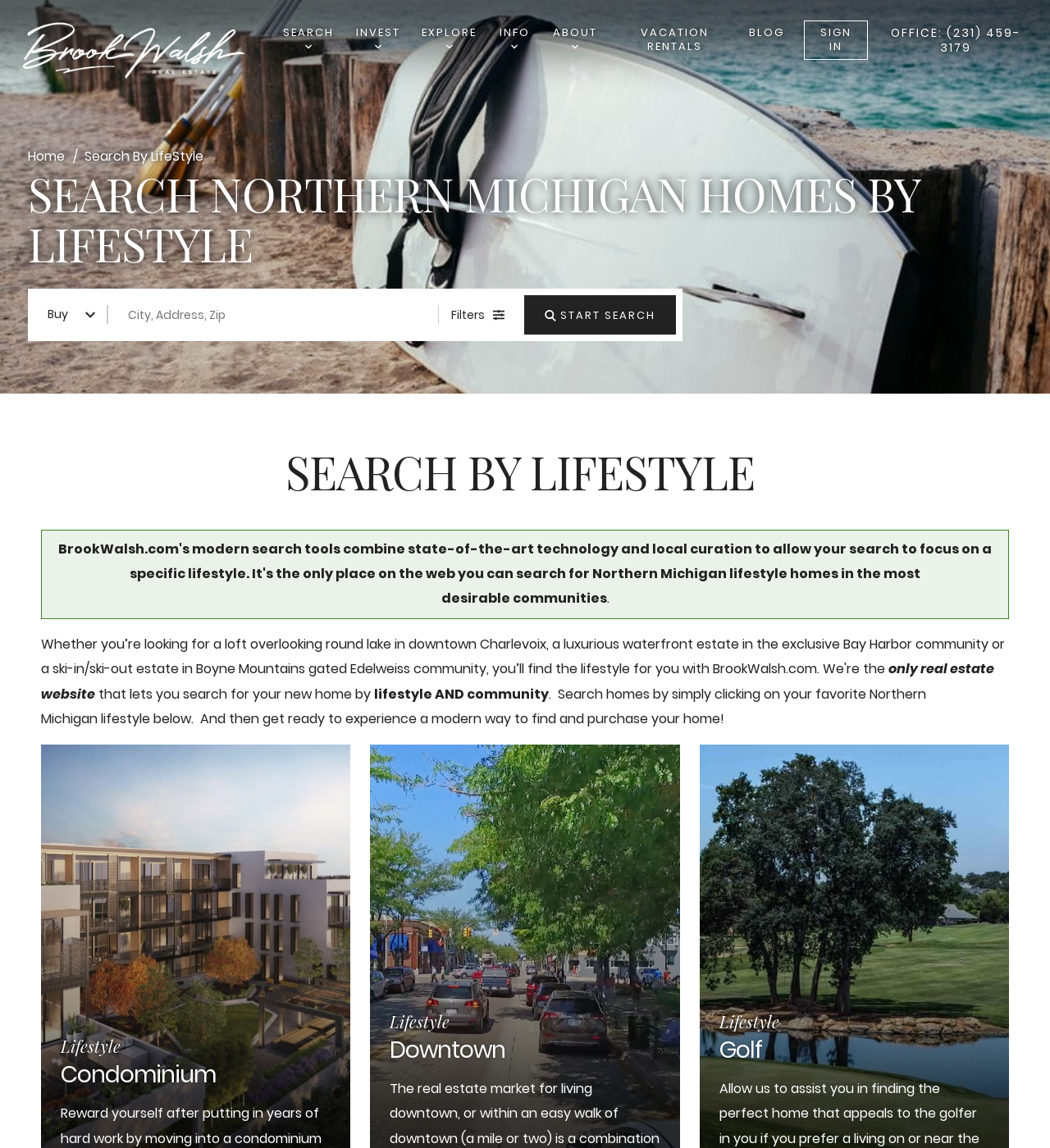Answer the following query concisely with a single word or phrase:
How many dropdown menus are available in the navigation bar?

5